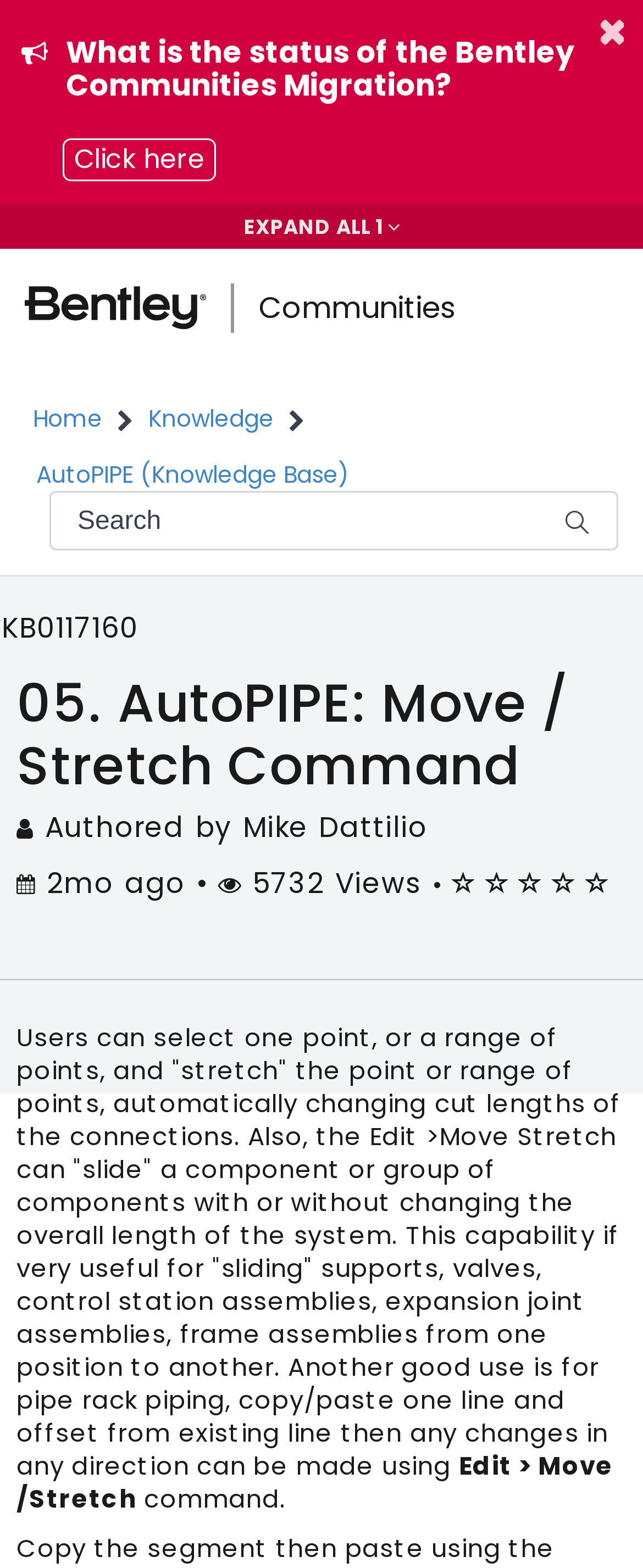Based on the image, give a detailed response to the question: What is the name of the article author?

I found the author's name by looking at the static text element that says 'Authored by Mike Dattilio'.